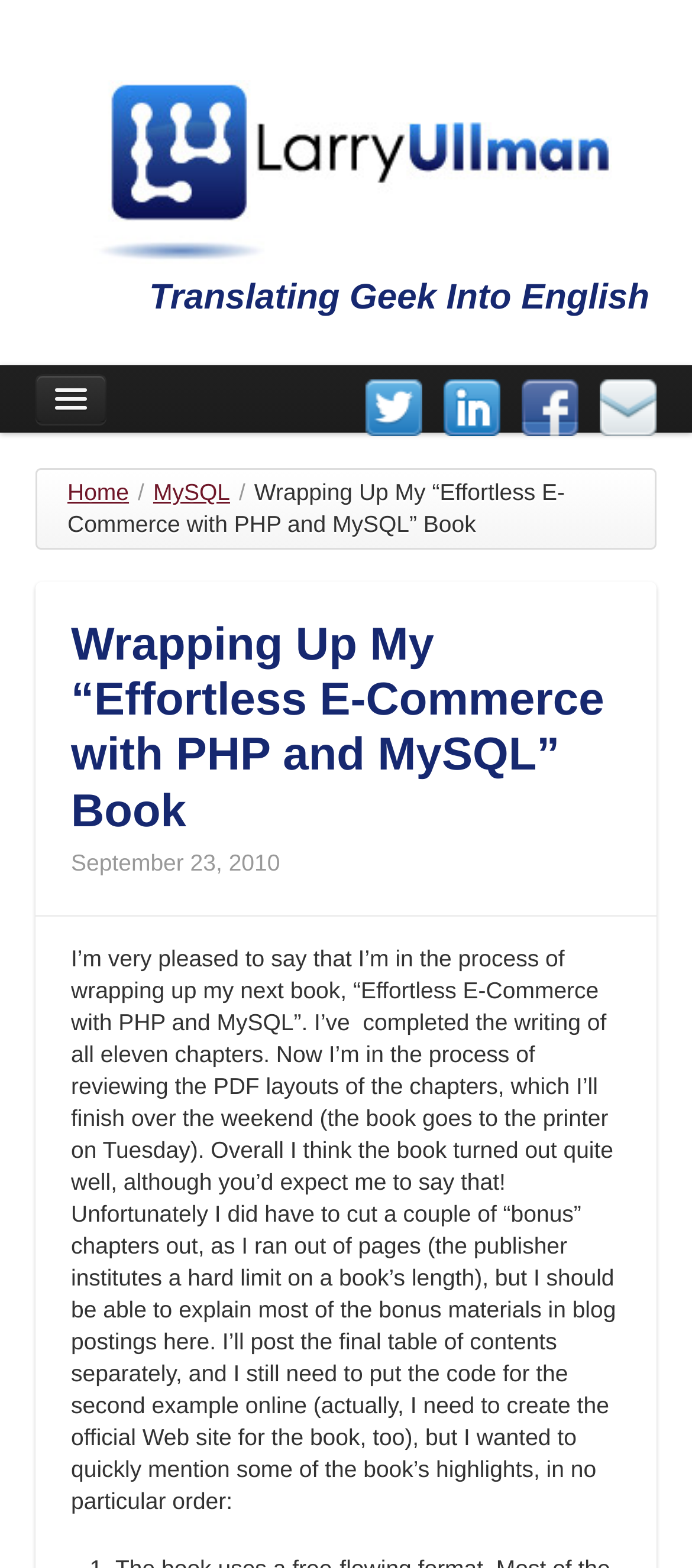Provide the bounding box coordinates of the HTML element this sentence describes: "parent_node: ABOUT". The bounding box coordinates consist of four float numbers between 0 and 1, i.e., [left, top, right, bottom].

[0.051, 0.239, 0.154, 0.27]